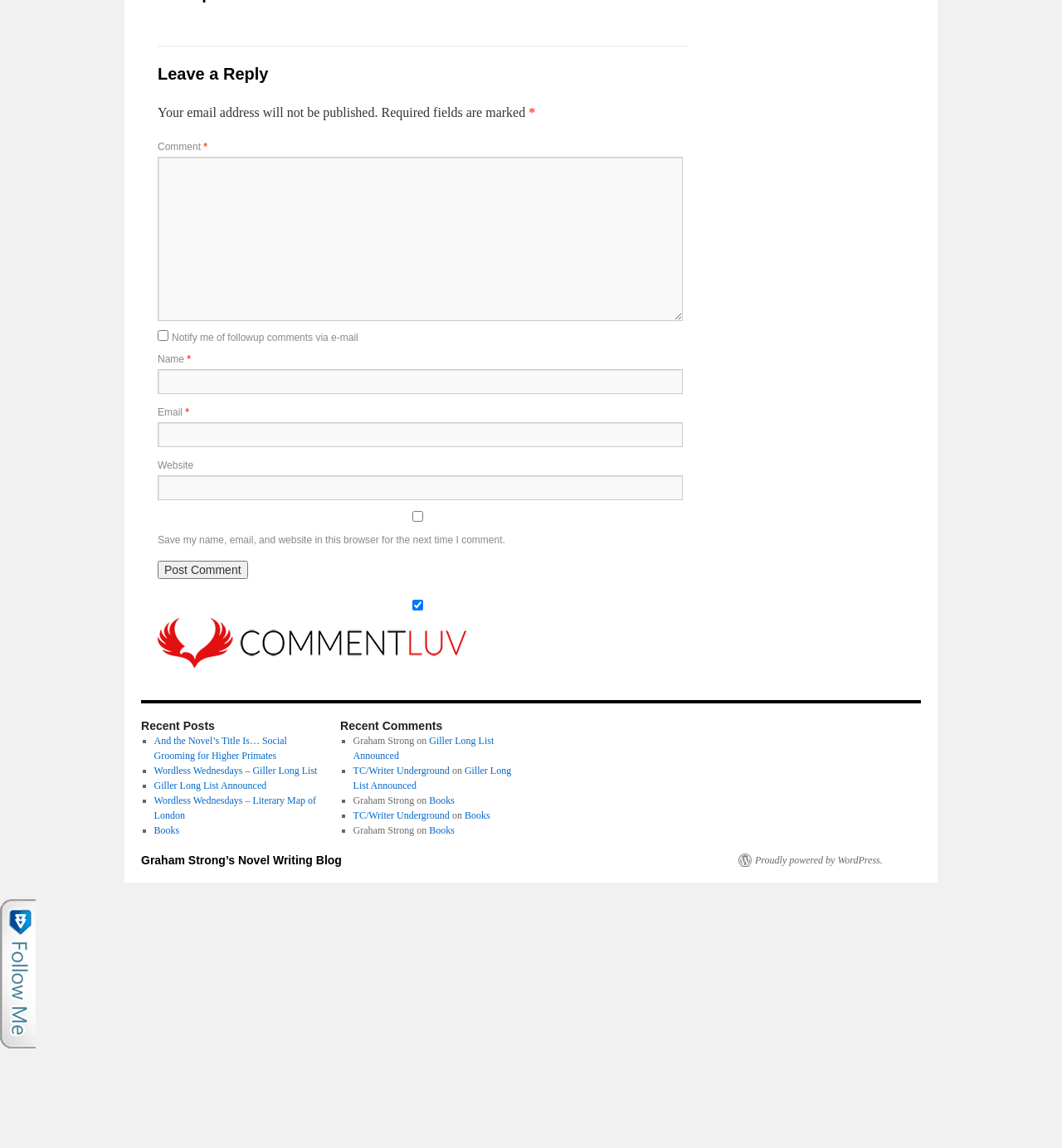Show the bounding box coordinates of the region that should be clicked to follow the instruction: "Leave a comment."

[0.148, 0.137, 0.643, 0.28]